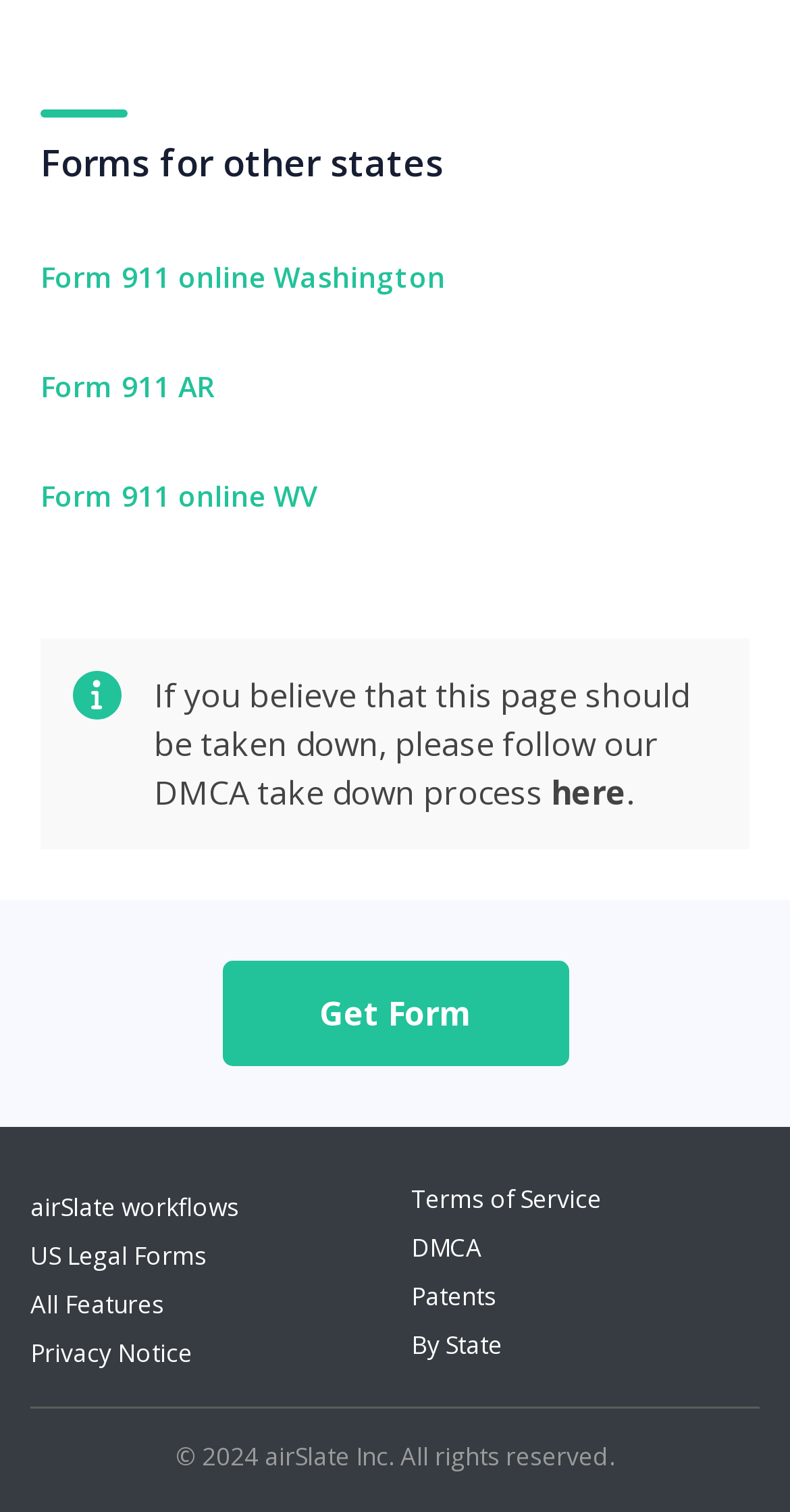Locate the UI element that matches the description Form 911 online Washington in the webpage screenshot. Return the bounding box coordinates in the format (top-left x, top-left y, bottom-right x, bottom-right y), with values ranging from 0 to 1.

[0.051, 0.168, 0.949, 0.2]